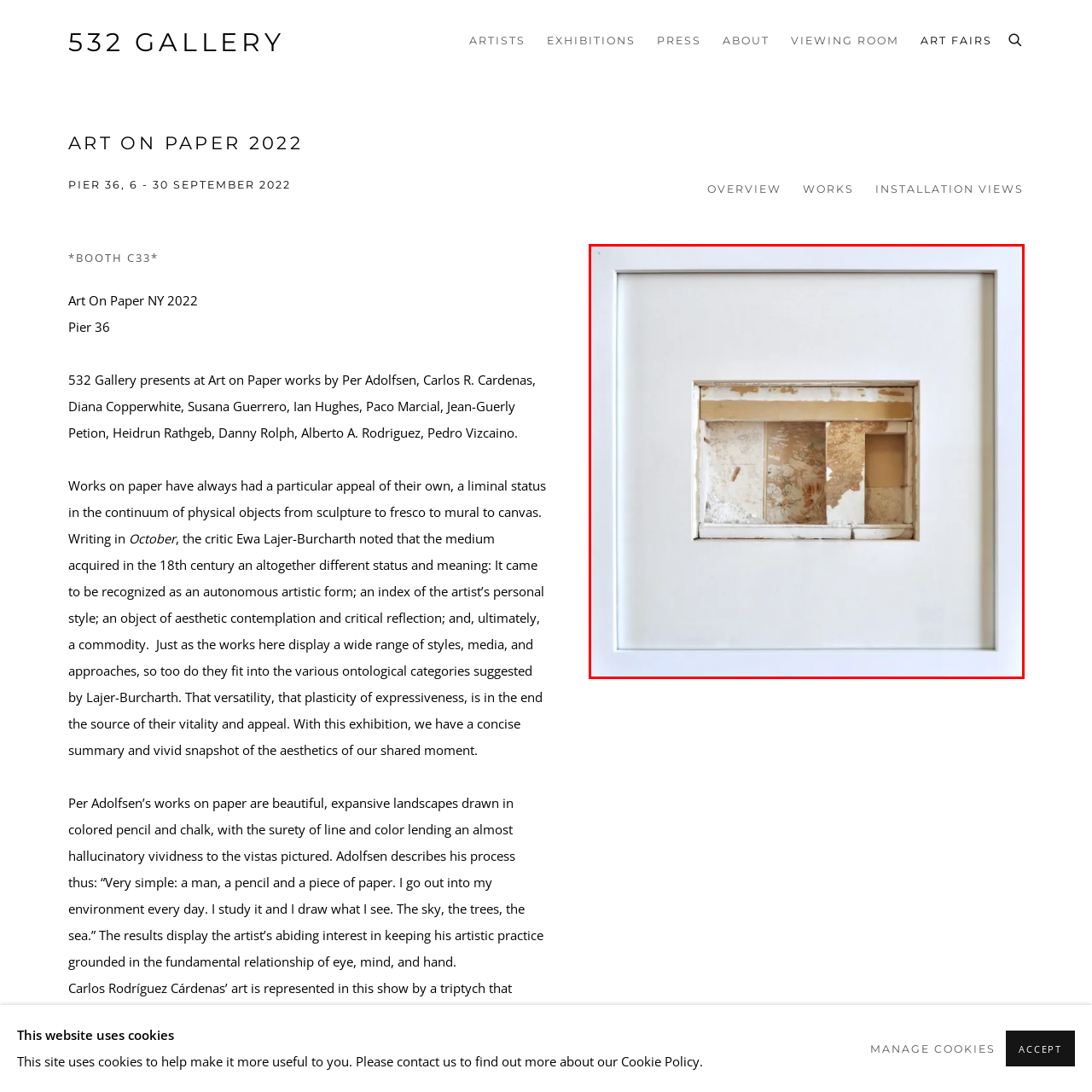Use the image within the highlighted red box to answer the following question with a single word or phrase:
What is the material of the frame?

White